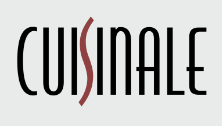What is the purpose of the stylized element in the logo?
Give a one-word or short-phrase answer derived from the screenshot.

To represent innovation or fluidity